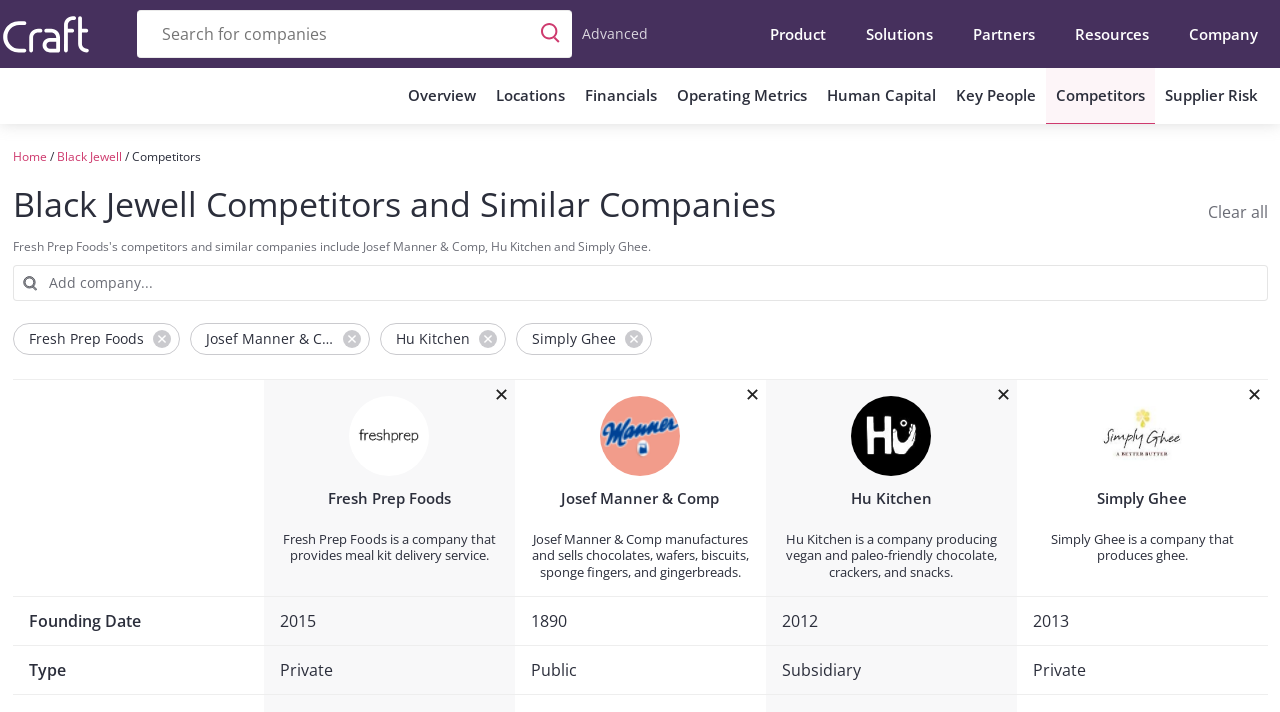Refer to the screenshot and answer the following question in detail:
What is the company compared to its competitors by?

Based on the webpage, it is clear that the company is compared to its competitors by various metrics, including revenue, employee growth, and other metrics. This is evident from the webpage's structure and content, which provides a comparison of the company with its competitors.